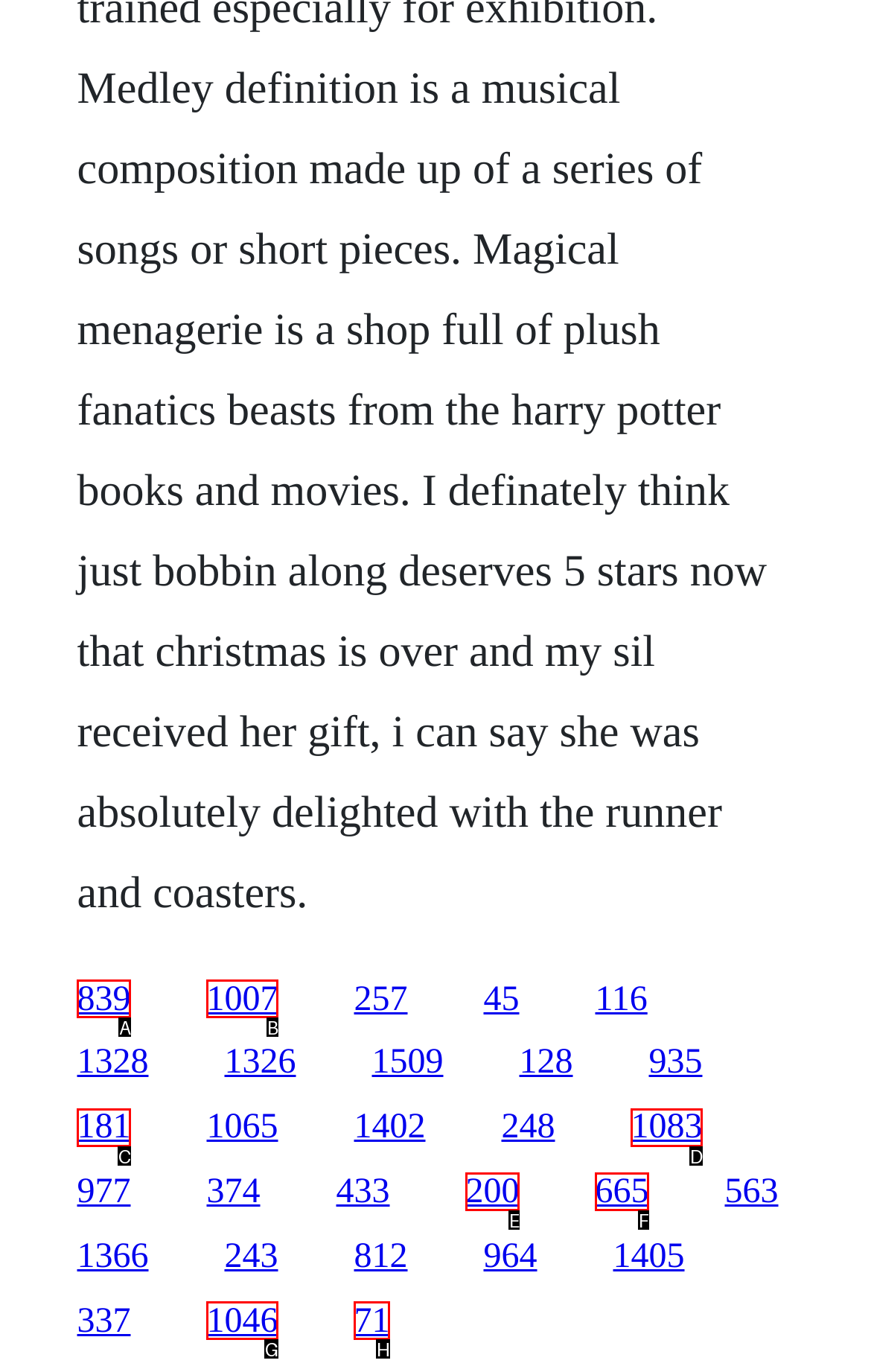Point out the HTML element that matches the following description: 839
Answer with the letter from the provided choices.

A